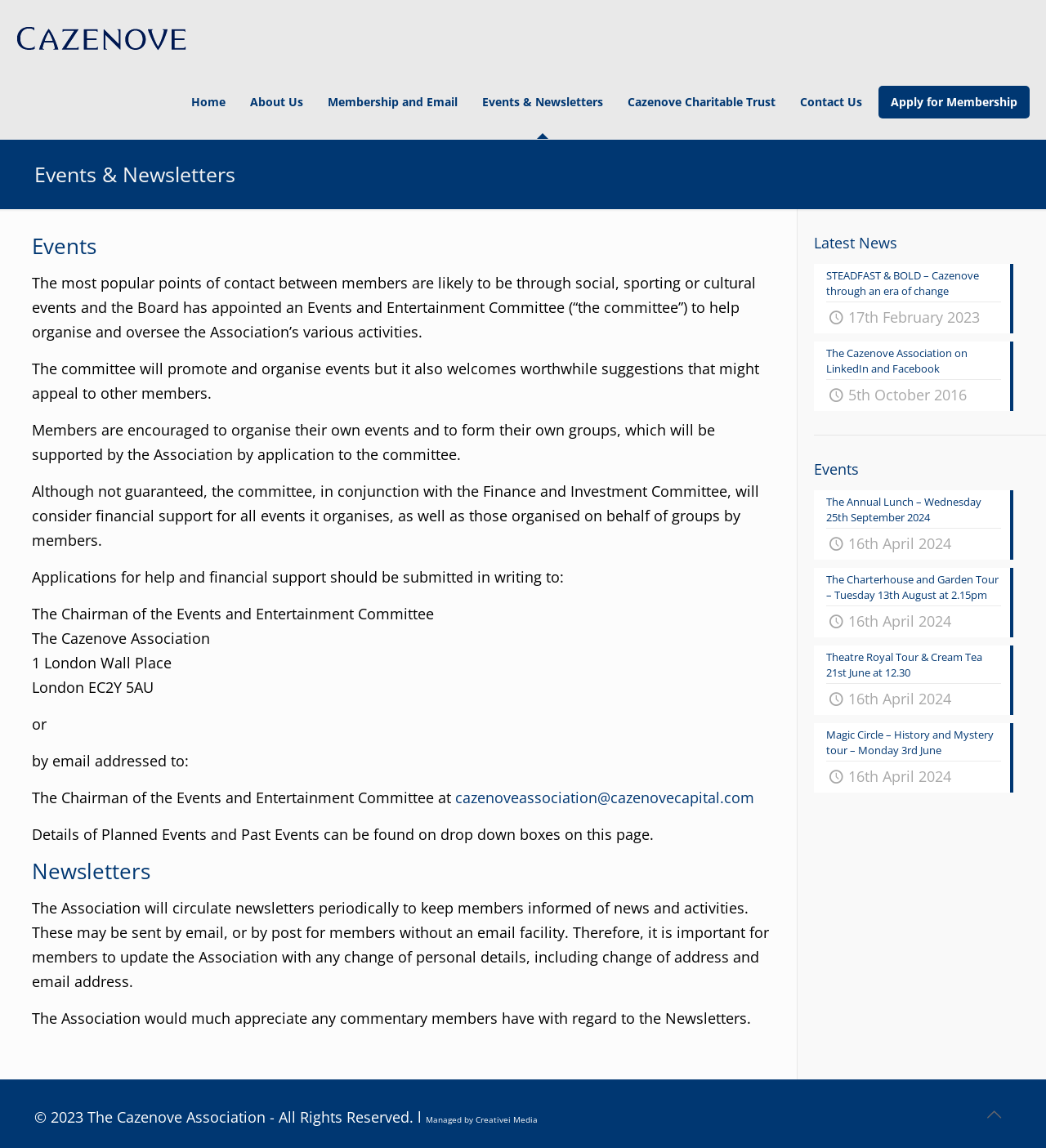Find the bounding box coordinates for the HTML element described in this sentence: "Creativei Media". Provide the coordinates as four float numbers between 0 and 1, in the format [left, top, right, bottom].

[0.455, 0.97, 0.514, 0.98]